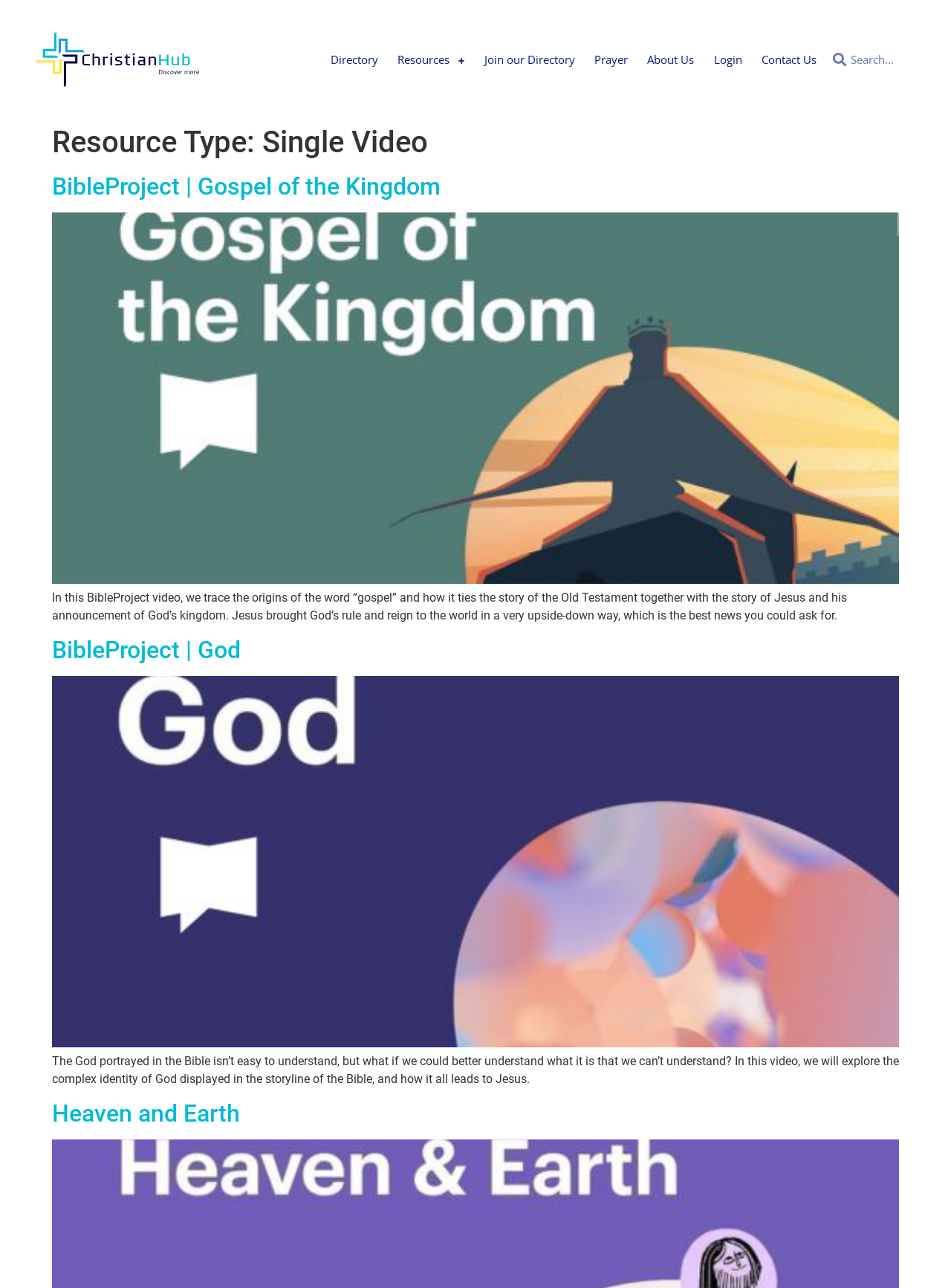Bounding box coordinates should be provided in the format (top-left x, top-left y, bottom-right x, bottom-right y) with all values between 0 and 1. Identify the bounding box for this UI element: About Us

[0.67, 0.04, 0.74, 0.052]